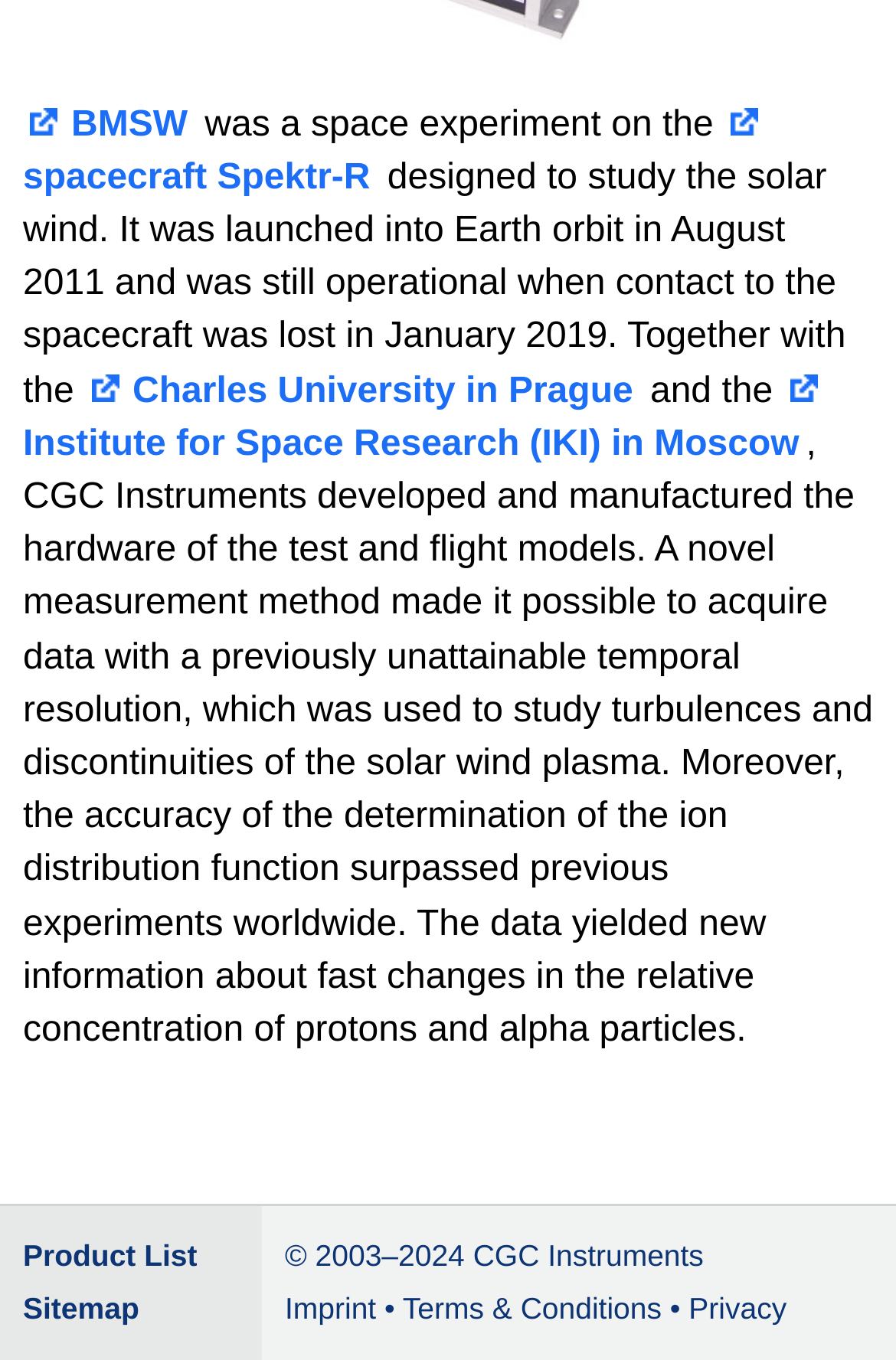Locate the bounding box coordinates of the clickable element to fulfill the following instruction: "learn about the spacecraft Spektr-R". Provide the coordinates as four float numbers between 0 and 1 in the format [left, top, right, bottom].

[0.026, 0.077, 0.862, 0.145]